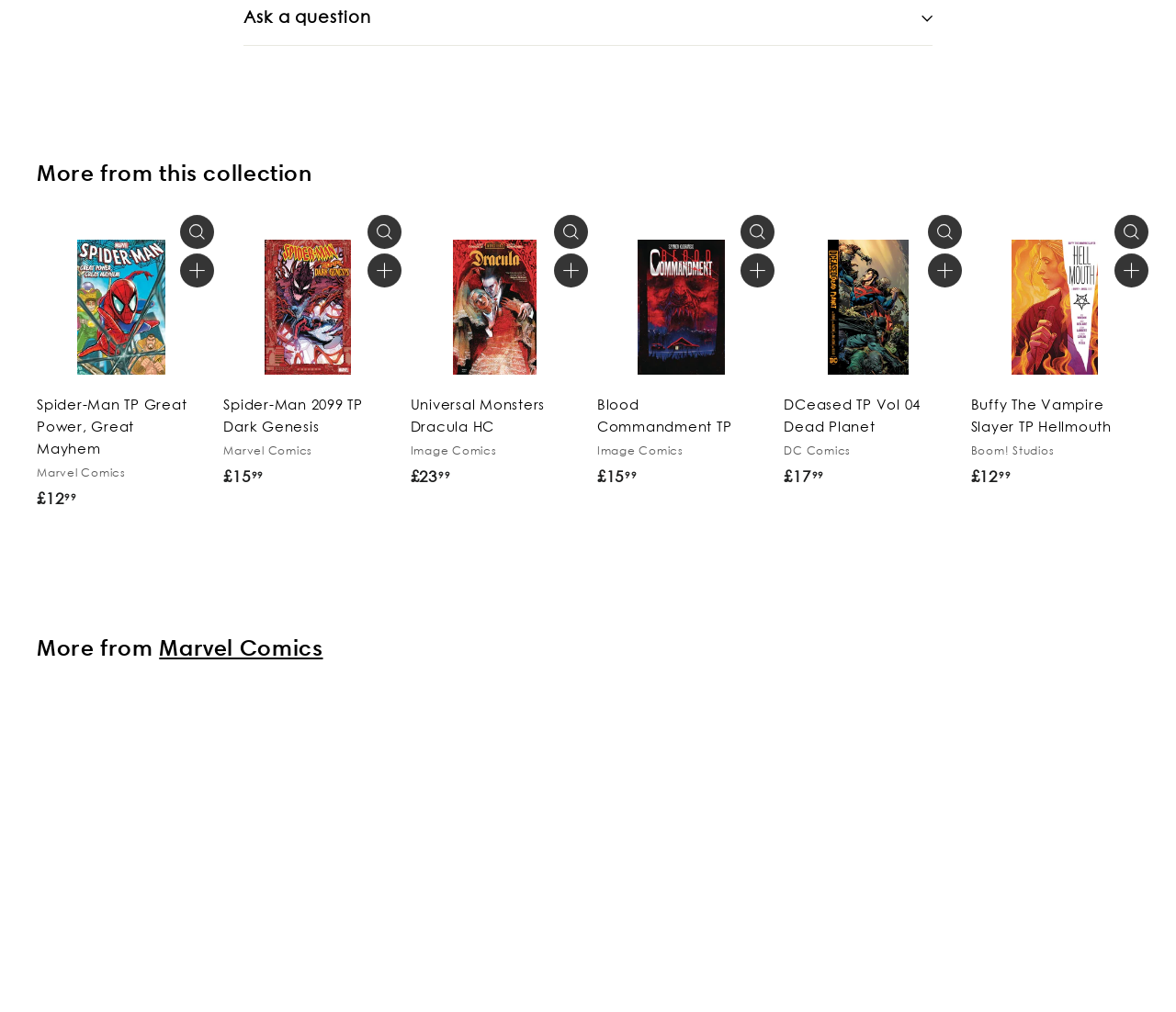Find the bounding box of the UI element described as follows: ".cls-1{fill:none;stroke:#000;stroke-miterlimit:10;stroke-width:2px} Quick shop".

[0.312, 0.216, 0.341, 0.249]